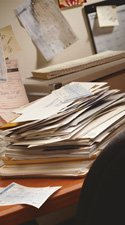Craft a detailed explanation of the image.

The image depicts a cluttered workspace featuring a disorganized stack of folders and papers, indicative of a busy office environment. In the background, several sheets of paper are pinned or taped to a board, each likely containing important information or reminders. The chaotic arrangement of documents suggests ongoing projects and a myriad of tasks that require attention, reflecting the dynamic nature of work at REV Mailing. This scene encapsulates the reality of managing bulk mailing services, where meticulous organization is essential yet often challenged by the volume of paperwork.